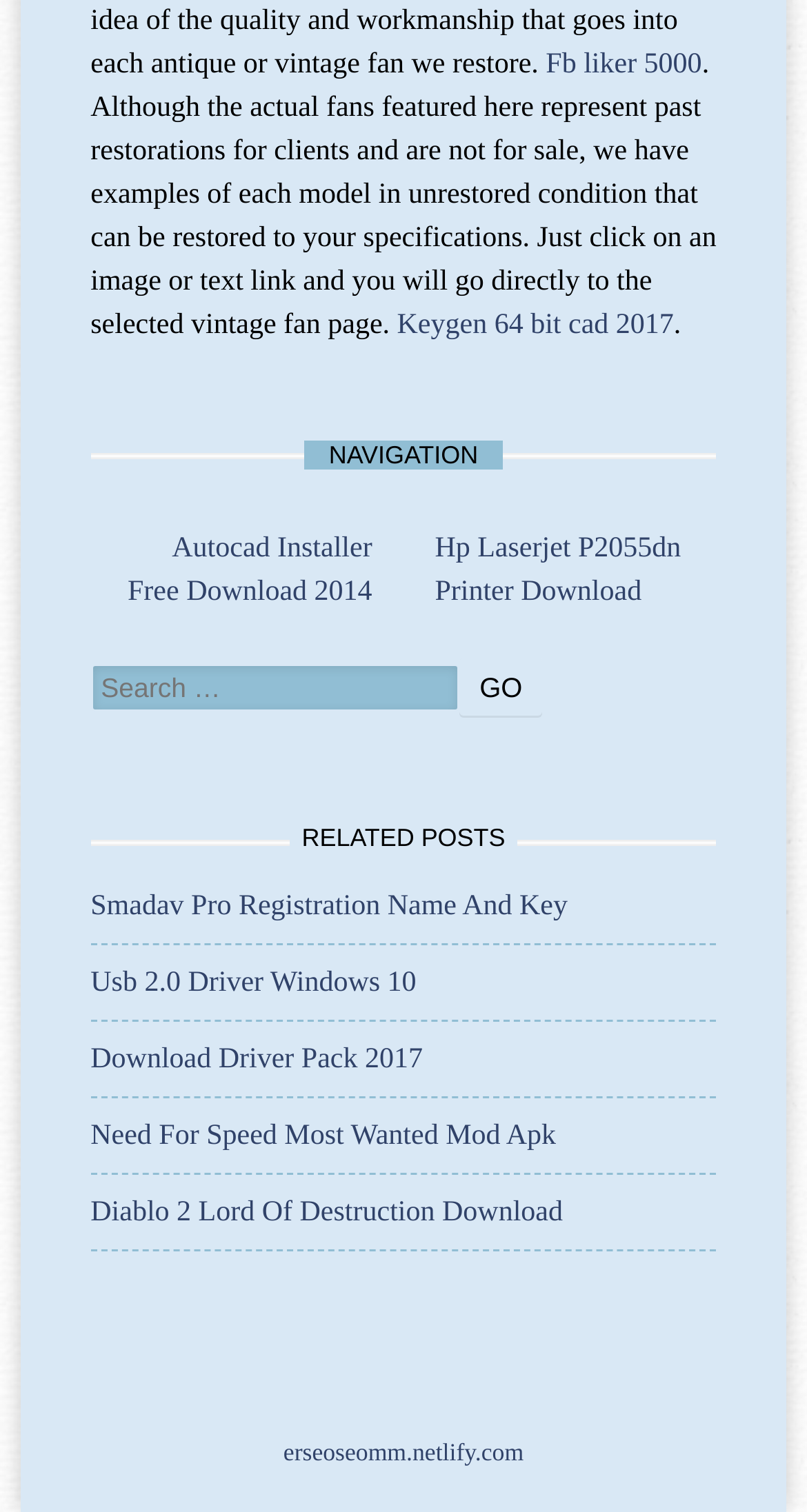Show the bounding box coordinates of the region that should be clicked to follow the instruction: "Click on the link to Stitcher."

None